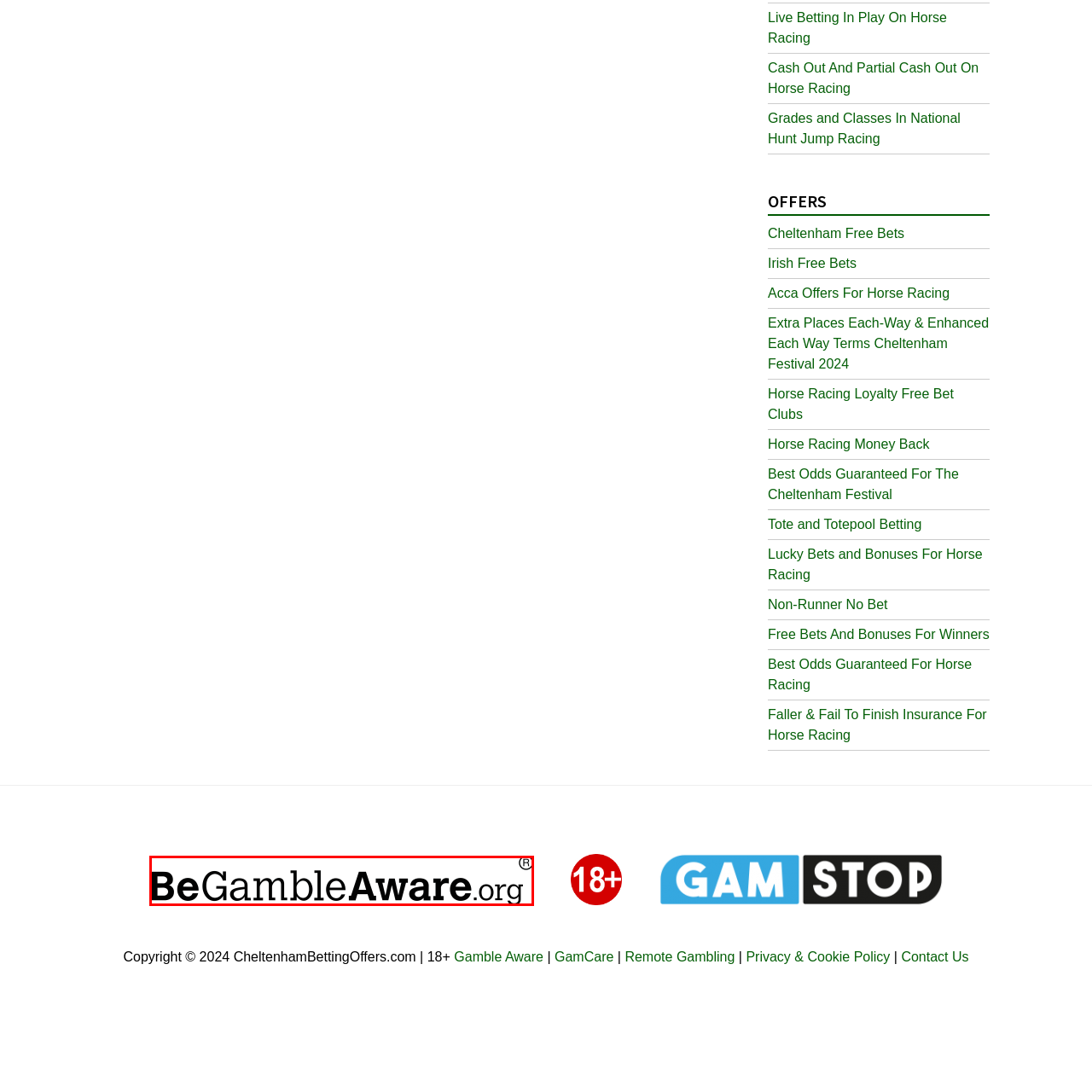What is the purpose of BeGambleAware.org?
Assess the image contained within the red bounding box and give a detailed answer based on the visual elements present in the image.

The organization's mission is to ensure that the public is informed about safe gambling practices, which implies that its purpose is to promote responsible gambling and offer support to individuals facing gambling-related challenges.